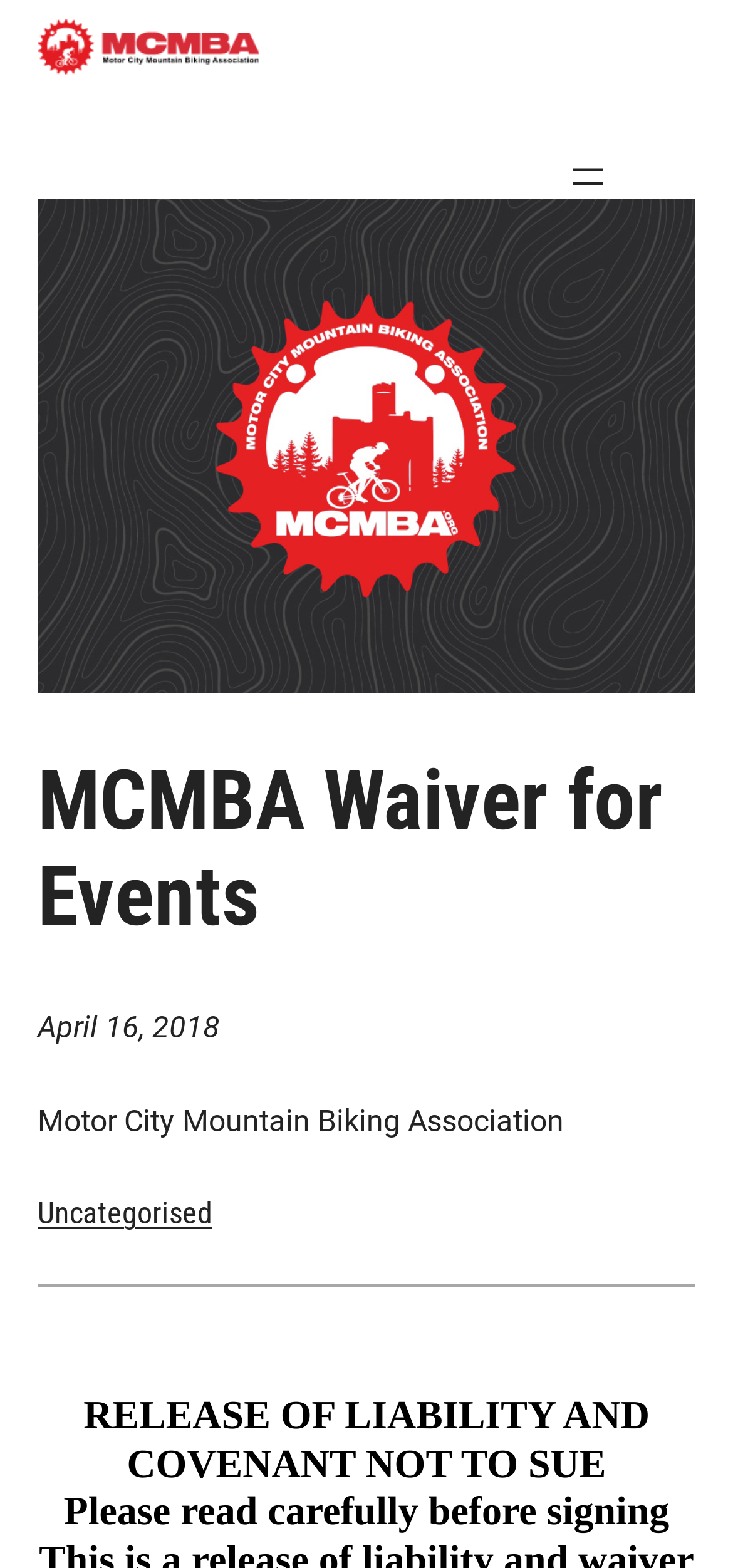What is the user advised to do before signing?
Make sure to answer the question with a detailed and comprehensive explanation.

I found the answer by looking at the static text on the page, which has the text 'Please read carefully before signing'. This text is located below the title and advises the user to read the waiver carefully before signing.